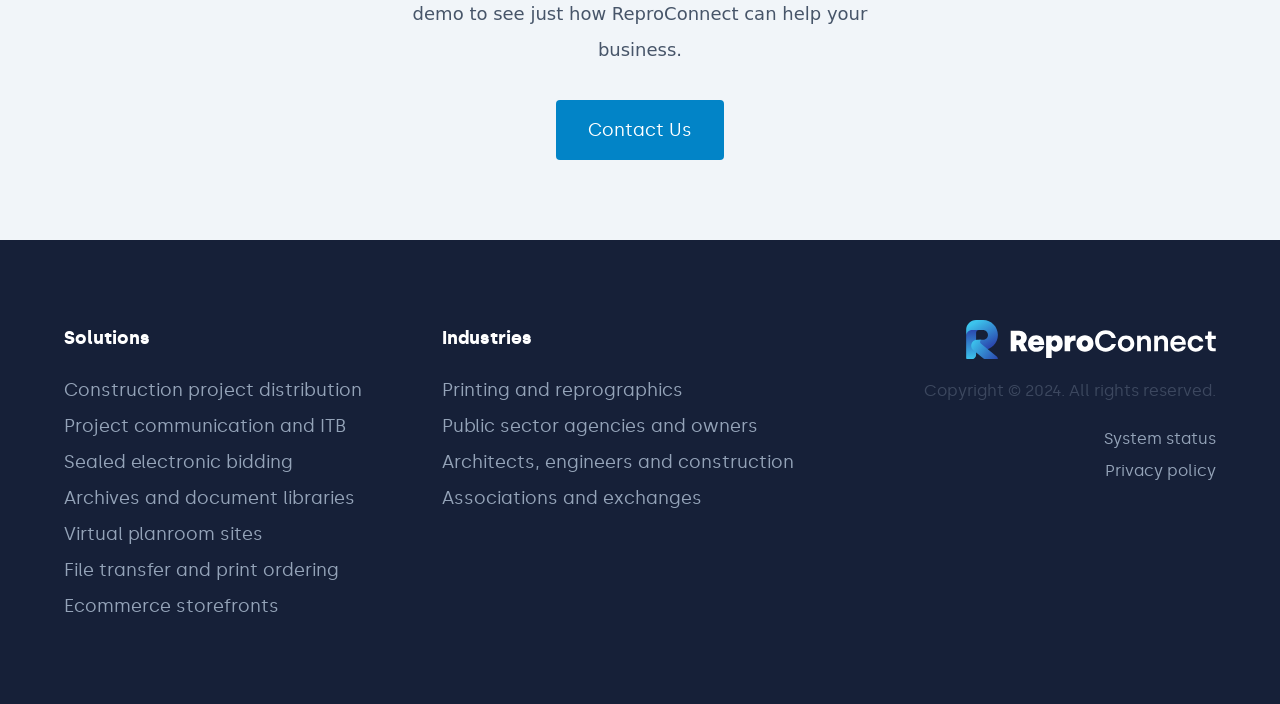Provide a brief response to the question below using a single word or phrase: 
What is the copyright year mentioned on the webpage?

2024